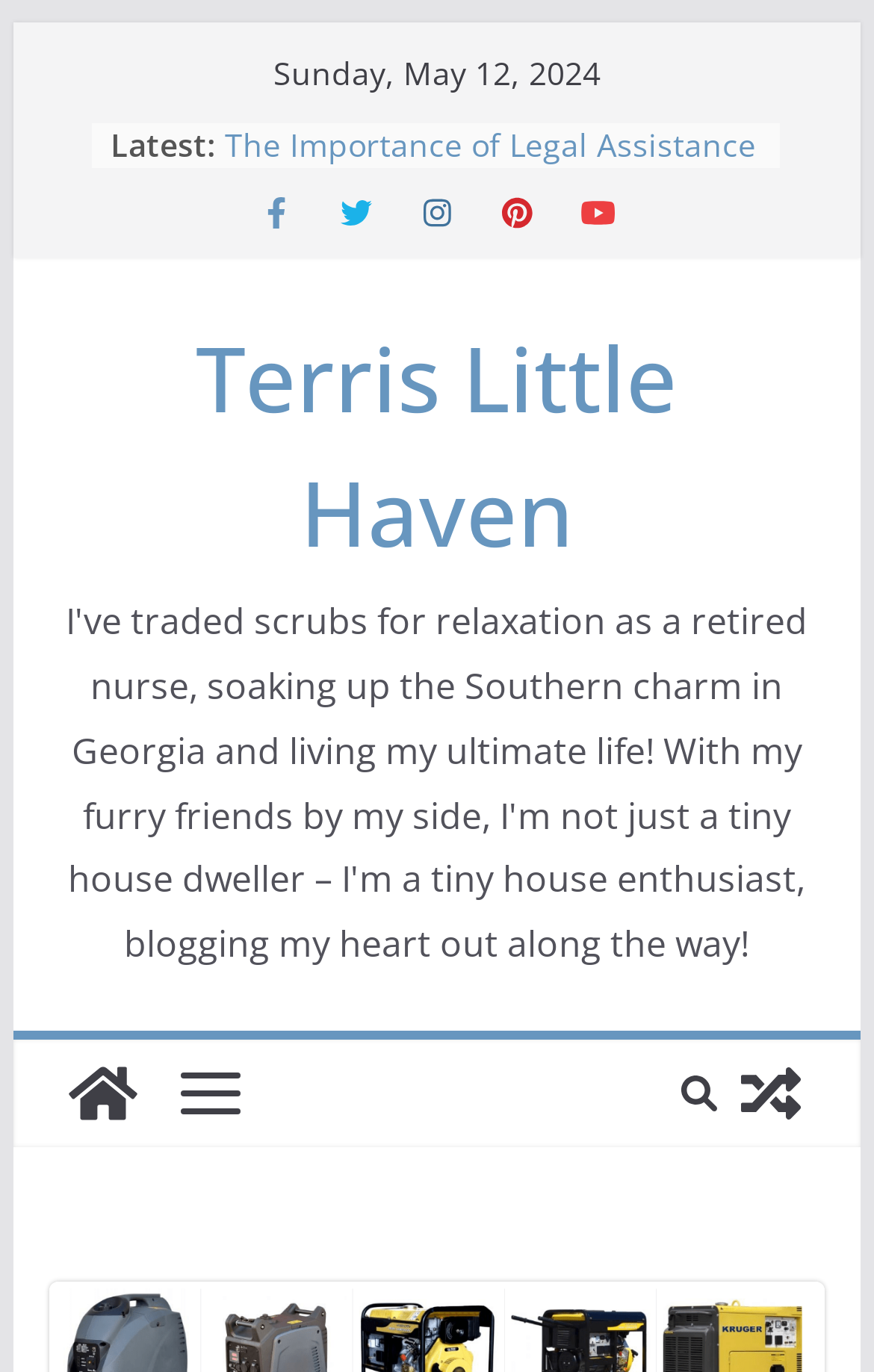Locate the bounding box coordinates of the item that should be clicked to fulfill the instruction: "Read the latest article".

[0.258, 0.09, 0.863, 0.154]